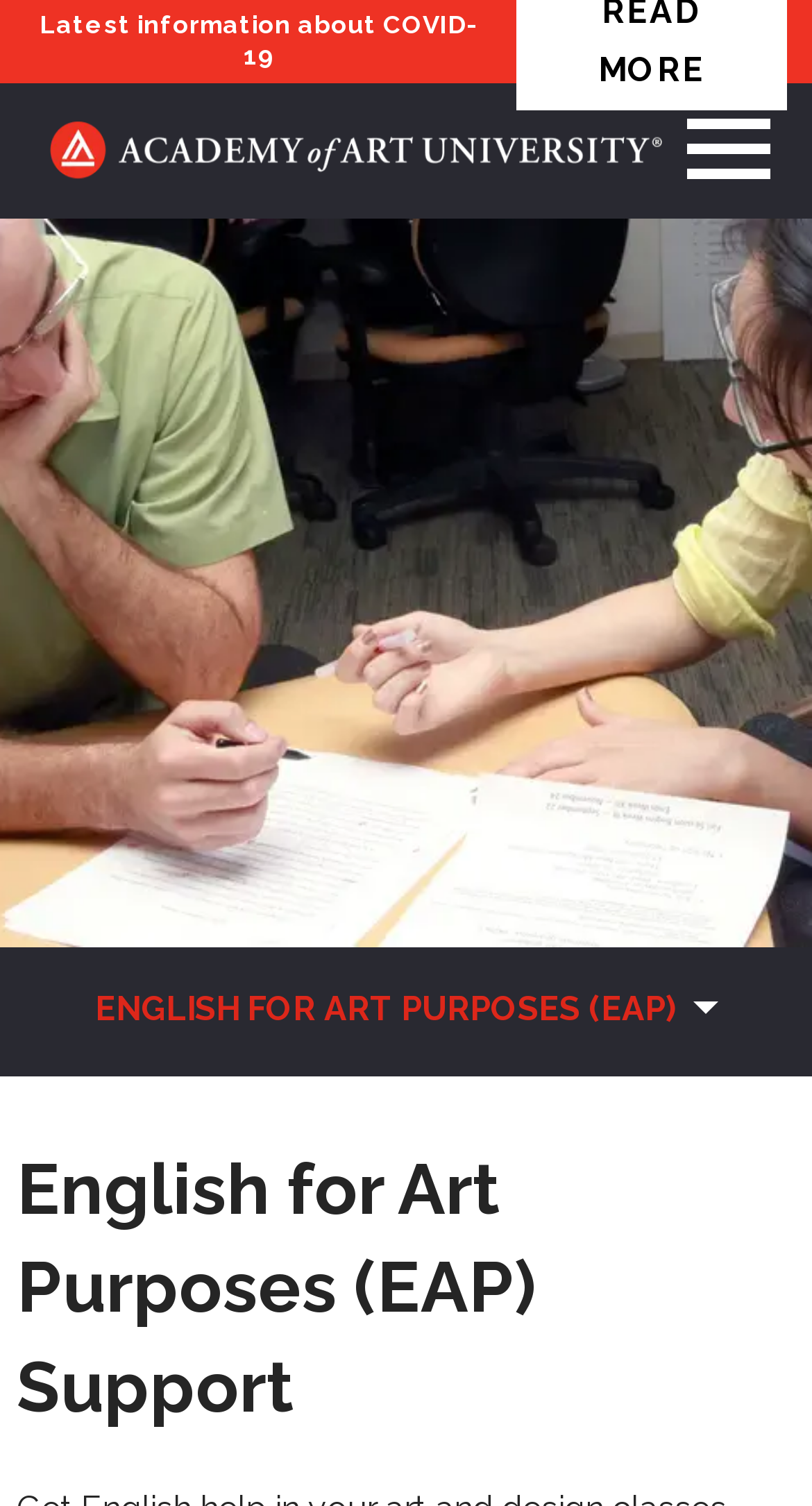What is the purpose of the EAP program?
Offer a detailed and exhaustive answer to the question.

I inferred the purpose of the EAP program by understanding the context of the webpage, which is about English for Art Purposes (EAP) Support, and assuming that the program is designed to support students in developing their English skills for art-related purposes.